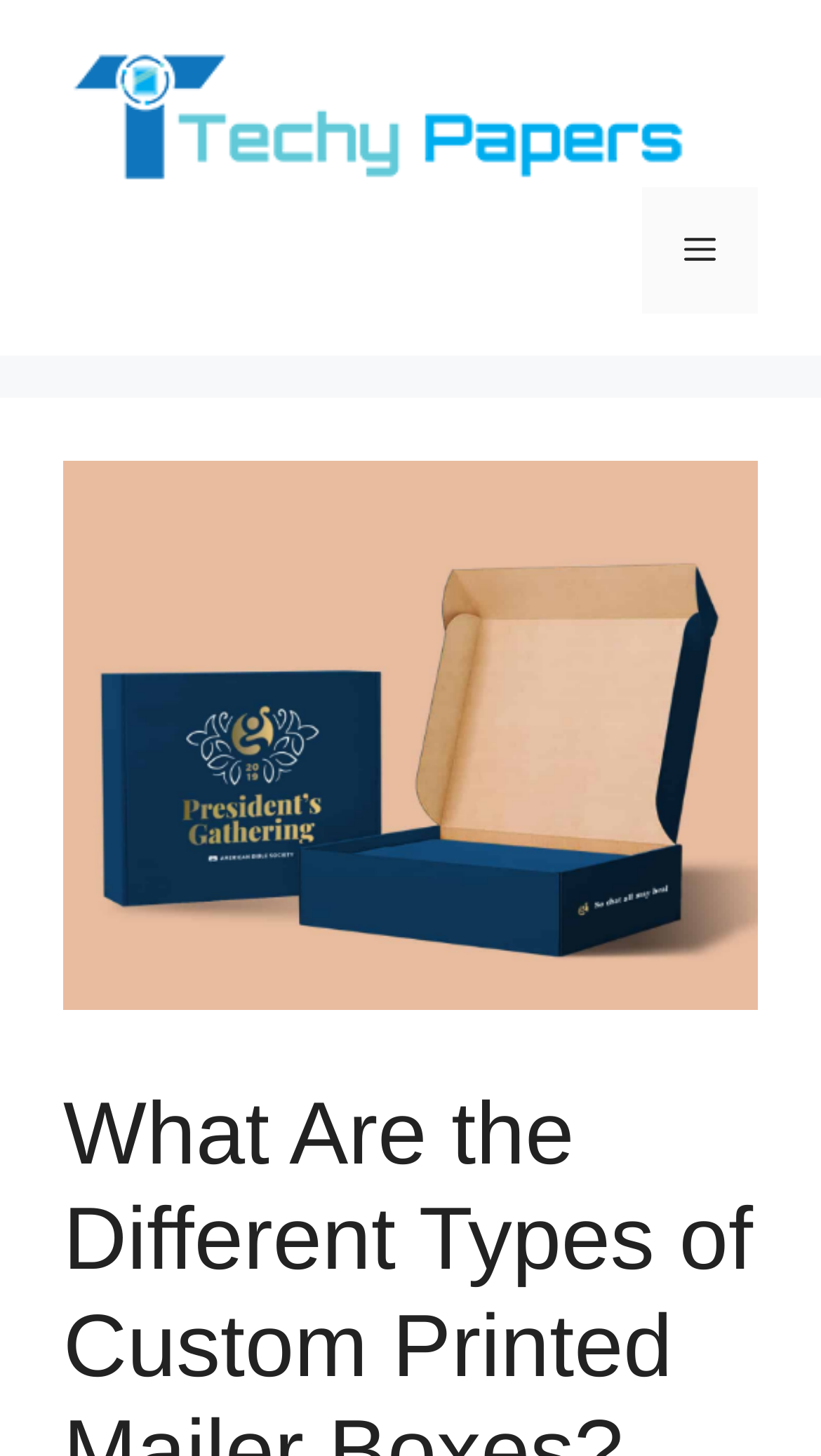Using the webpage screenshot and the element description Antique Dining Table, determine the bounding box coordinates. Specify the coordinates in the format (top-left x, top-left y, bottom-right x, bottom-right y) with values ranging from 0 to 1.

None